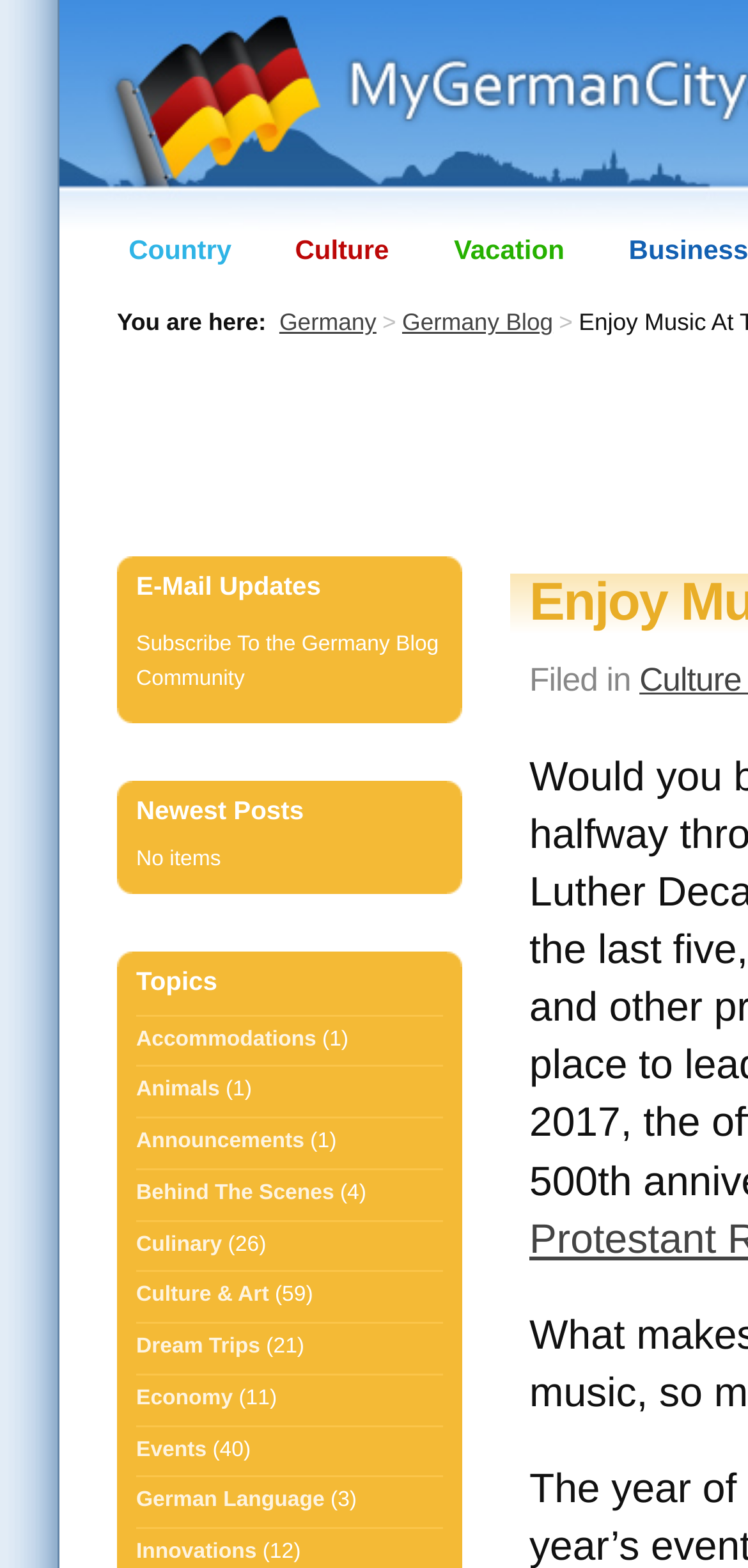Identify the bounding box coordinates for the UI element described by the following text: "Culinary". Provide the coordinates as four float numbers between 0 and 1, in the format [left, top, right, bottom].

[0.182, 0.78, 0.297, 0.807]